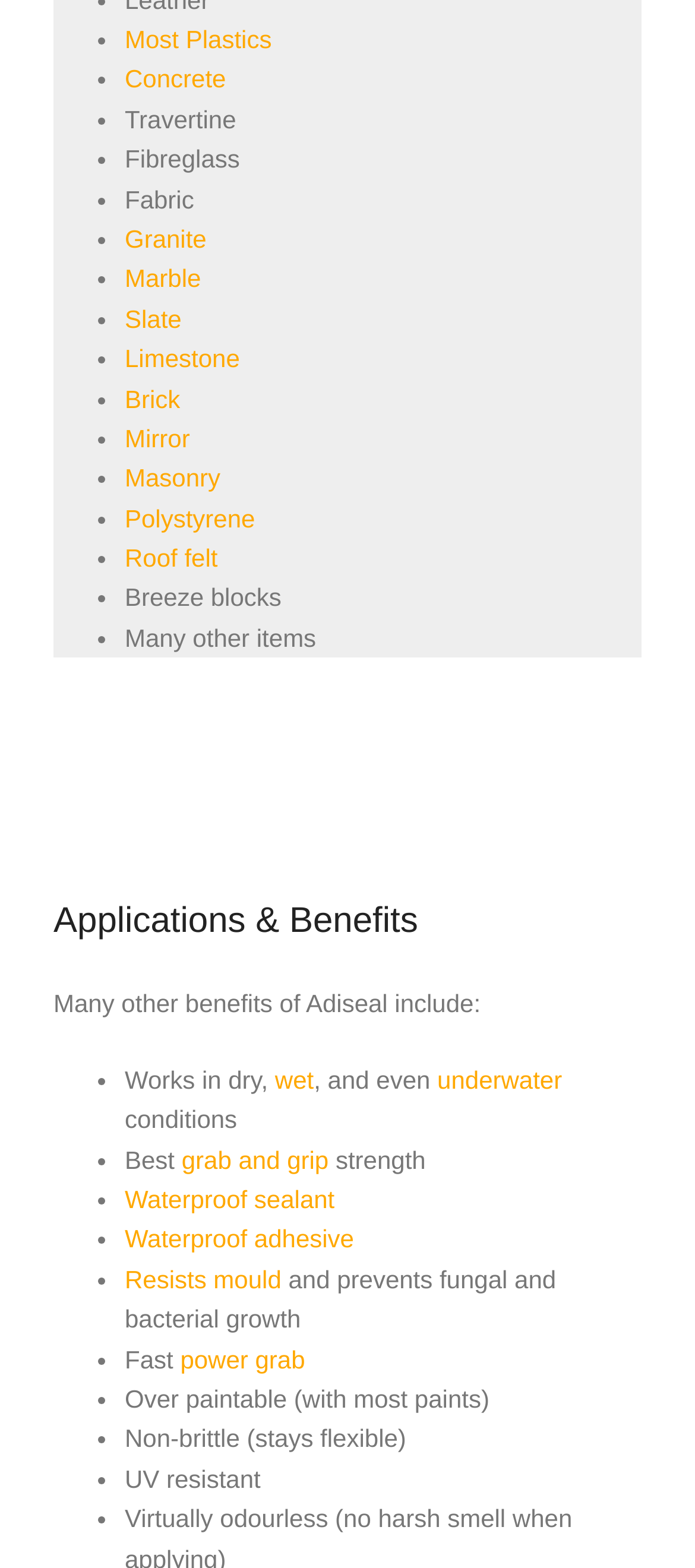Please mark the bounding box coordinates of the area that should be clicked to carry out the instruction: "Click Polystyrene".

[0.179, 0.321, 0.367, 0.339]